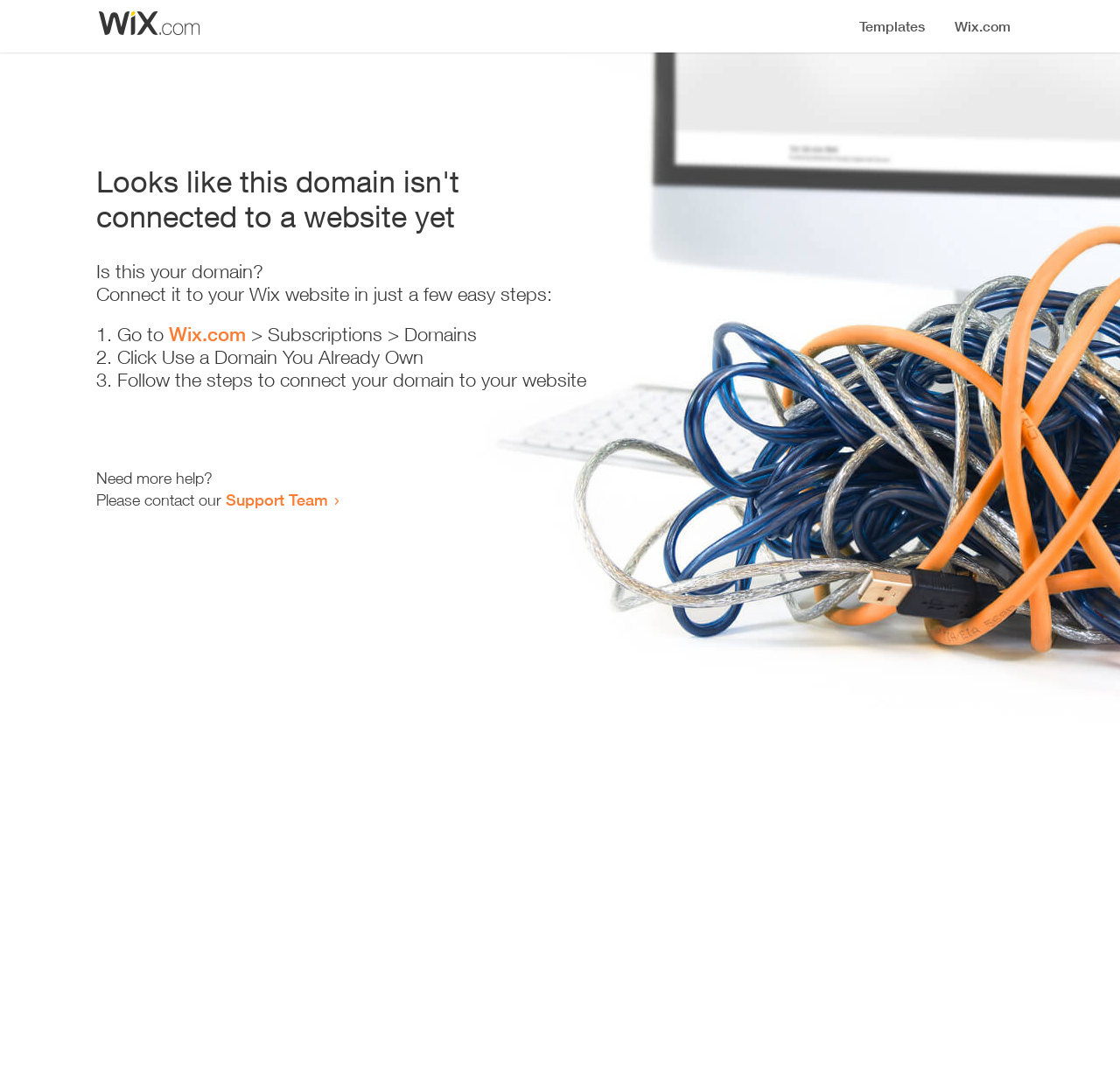Provide the text content of the webpage's main heading.

Looks like this domain isn't
connected to a website yet